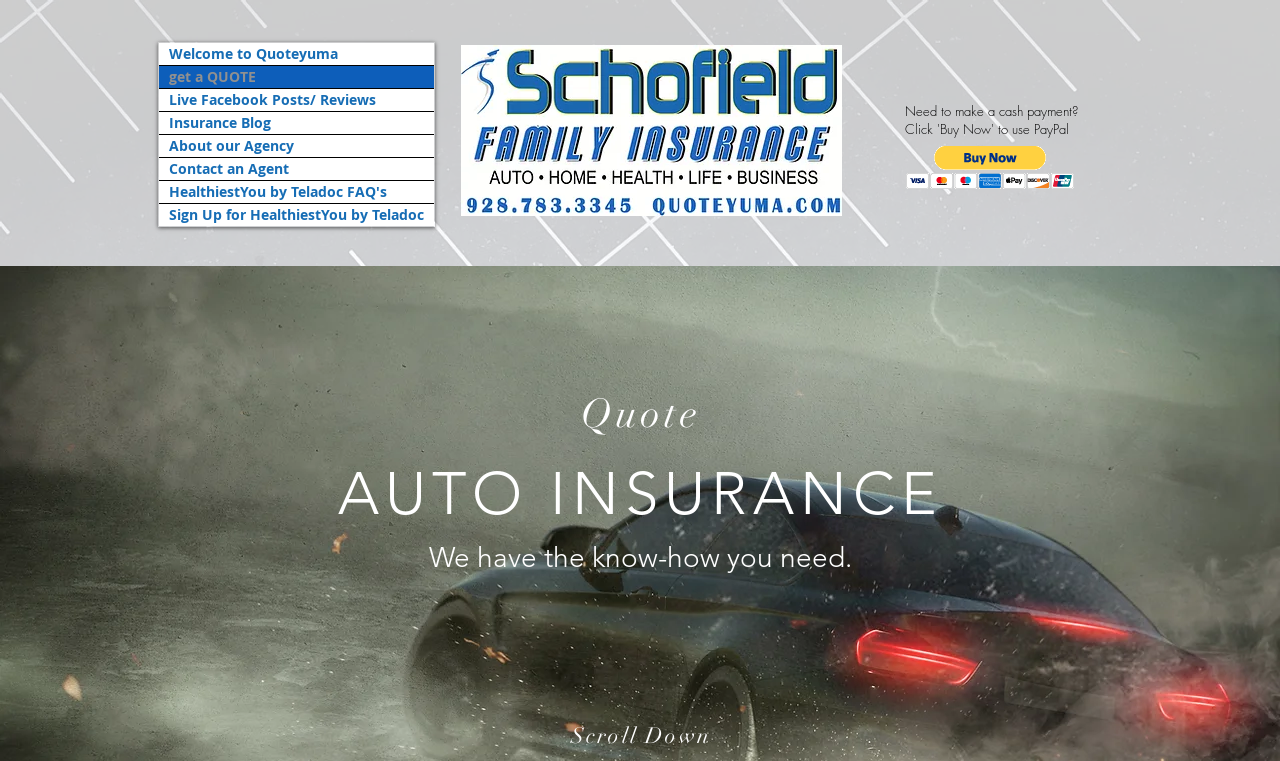Show the bounding box coordinates of the region that should be clicked to follow the instruction: "Read 'Insurance Blog'."

[0.124, 0.147, 0.339, 0.176]